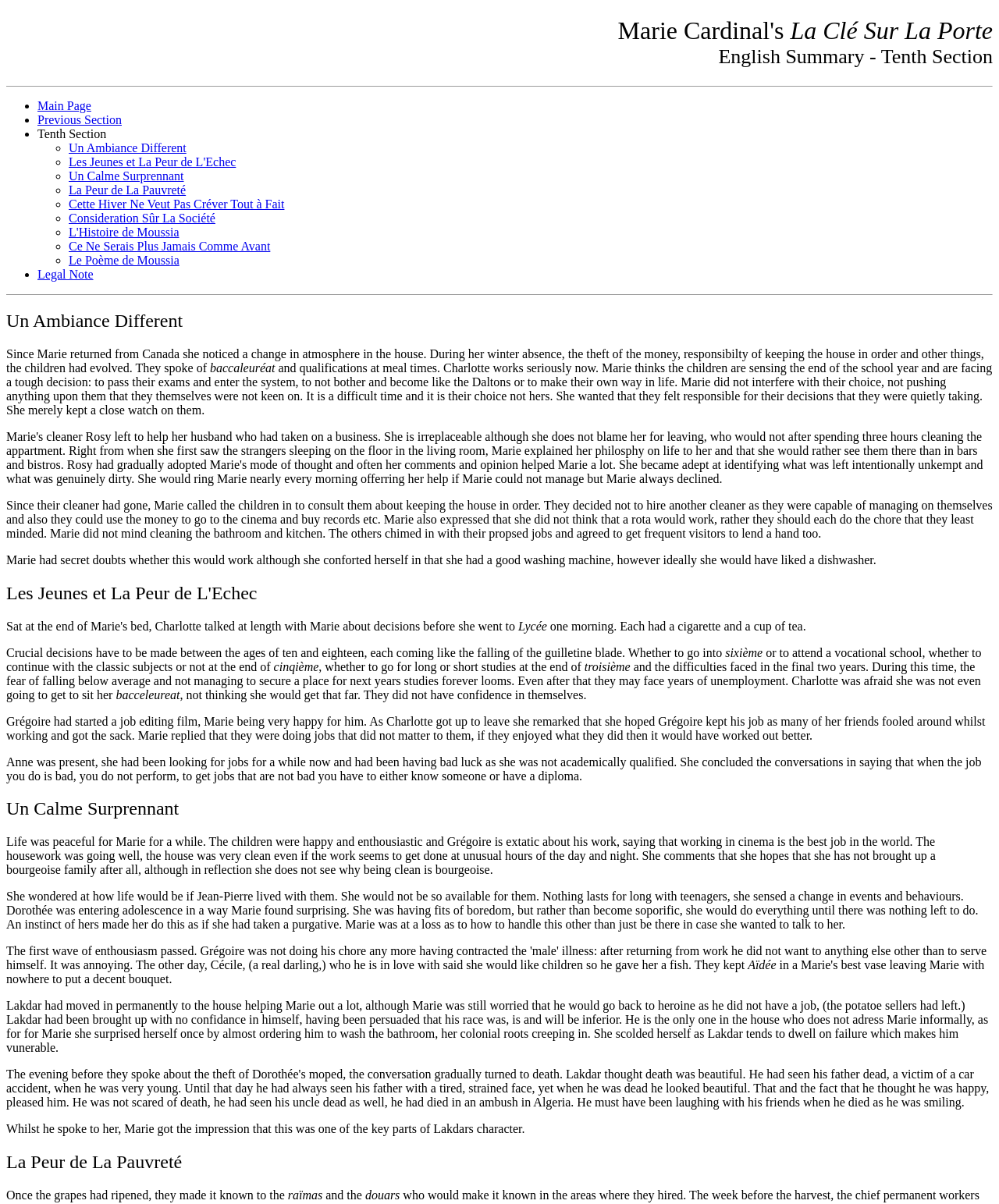Give a concise answer using only one word or phrase for this question:
What is the topic of the first section?

Un Ambiance Different